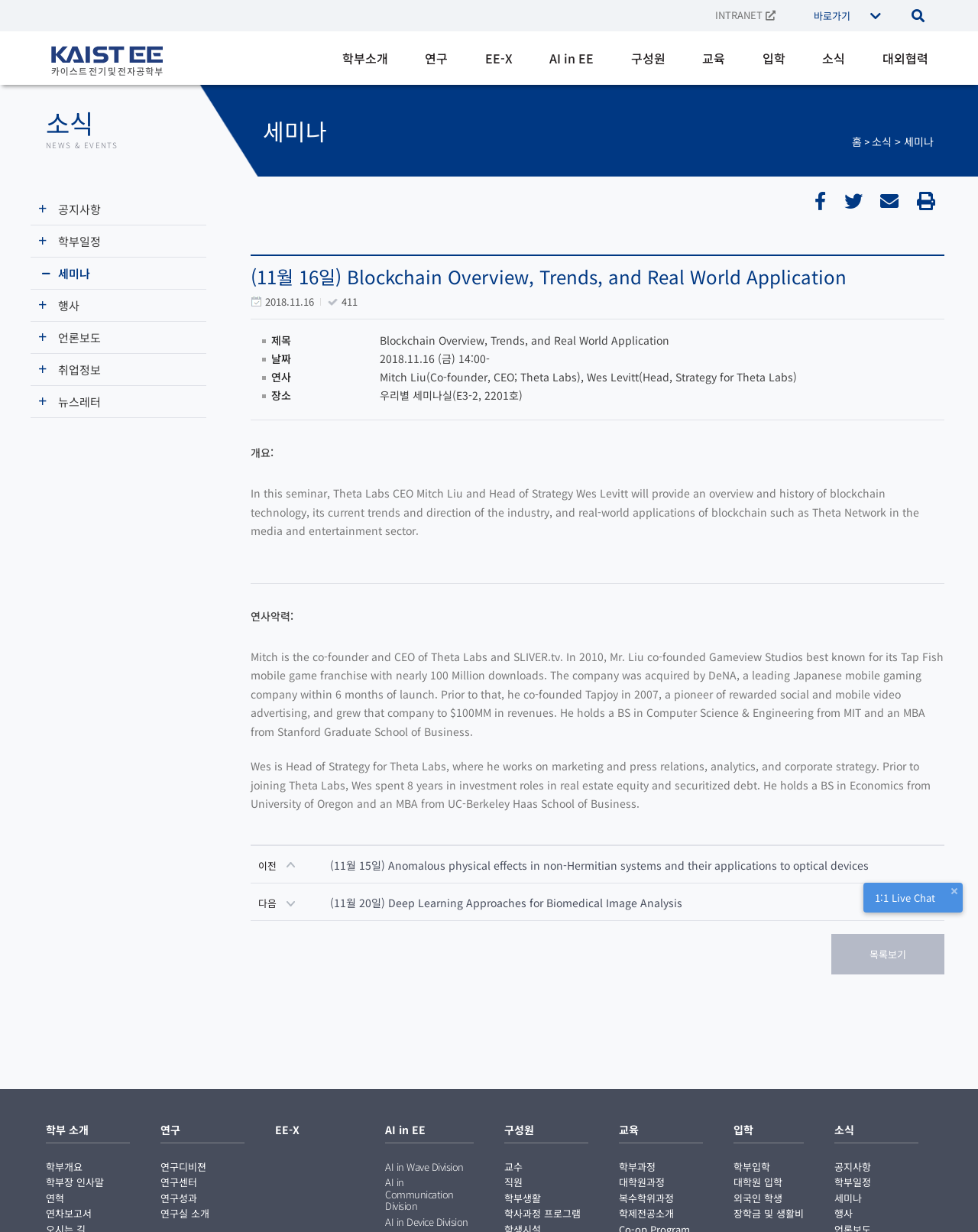What is the title of the seminar?
Using the image as a reference, give an elaborate response to the question.

I found the title of the seminar by looking at the heading element with the text '(11월 16일) Blockchain Overview, Trends, and Real World Application' which is located at the top of the webpage.